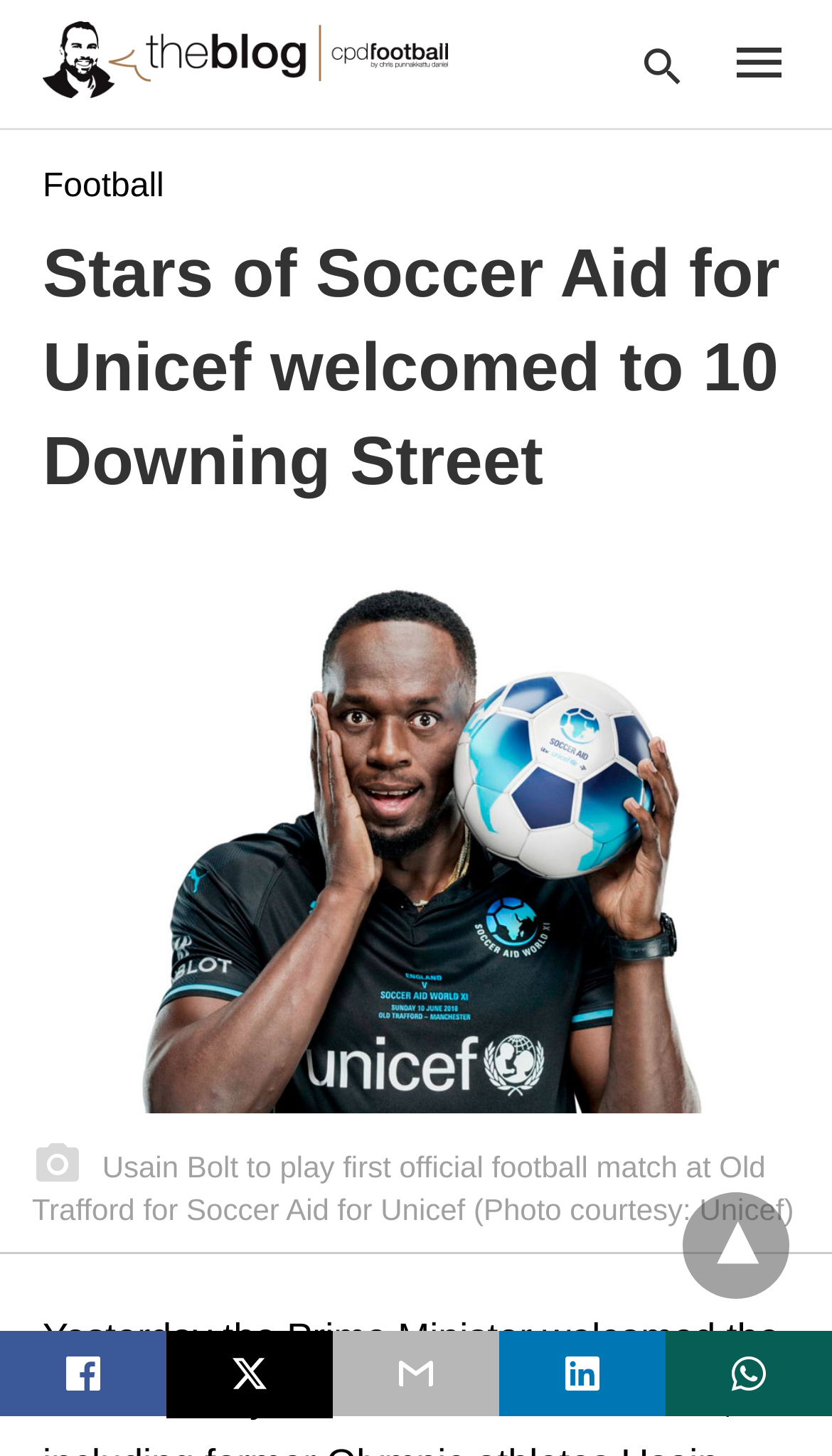What is the purpose of the search bar?
Please provide an in-depth and detailed response to the question.

The purpose of the search bar is to search, which is indicated by the label 'Type your search query and hit enter:' next to the search bar.